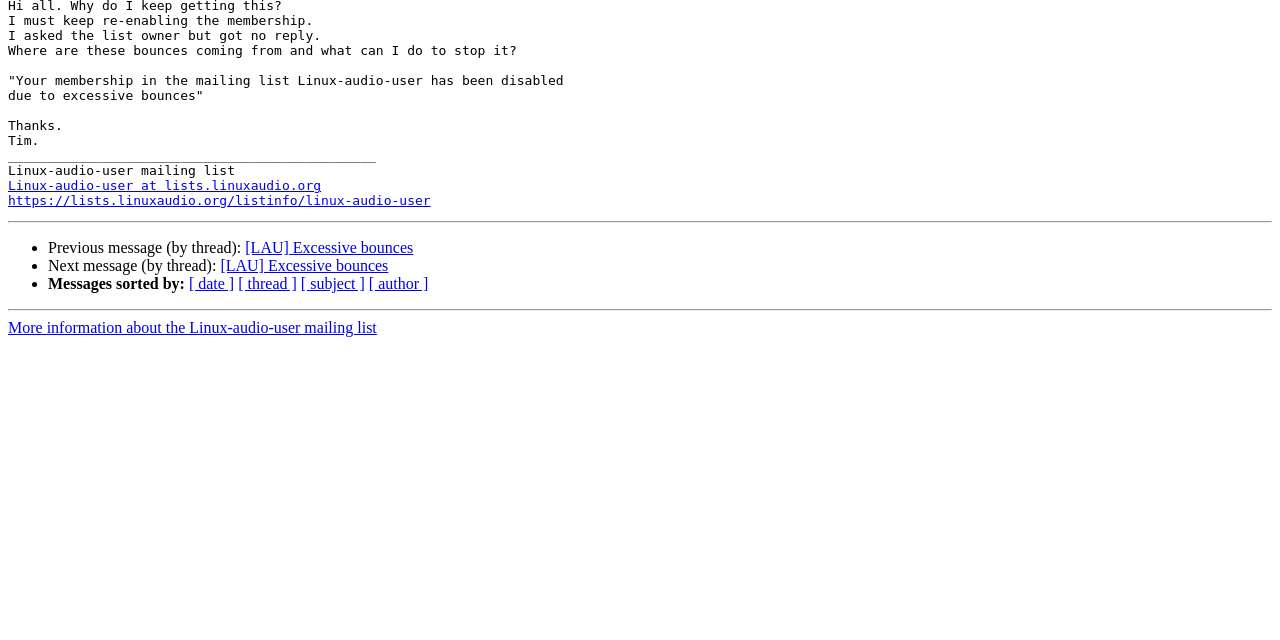Highlight the bounding box of the UI element that corresponds to this description: "[ author ]".

[0.288, 0.43, 0.335, 0.457]